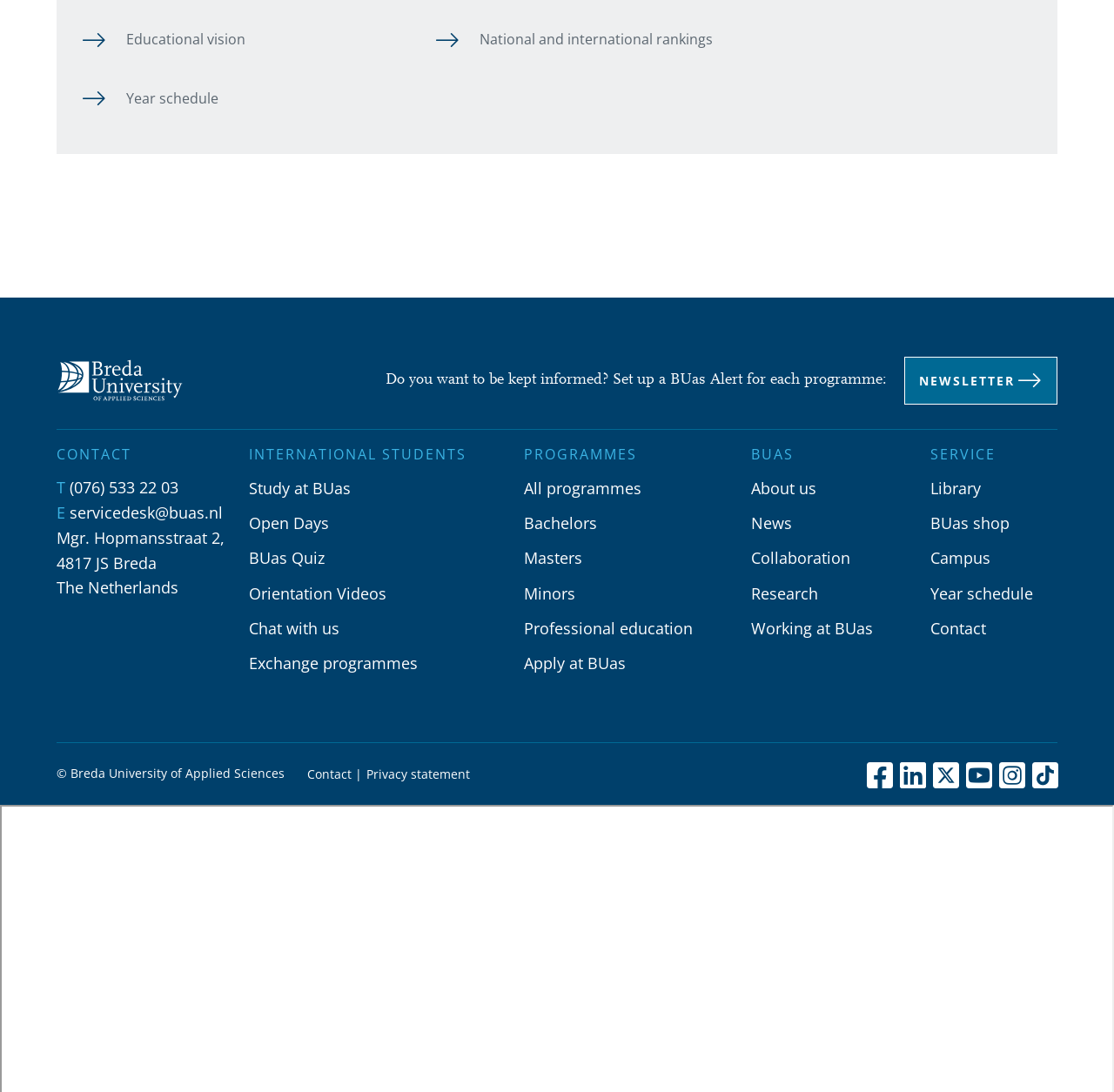Given the element description: "Follow us on Tiktok", predict the bounding box coordinates of the UI element it refers to, using four float numbers between 0 and 1, i.e., [left, top, right, bottom].

[0.927, 0.699, 0.949, 0.721]